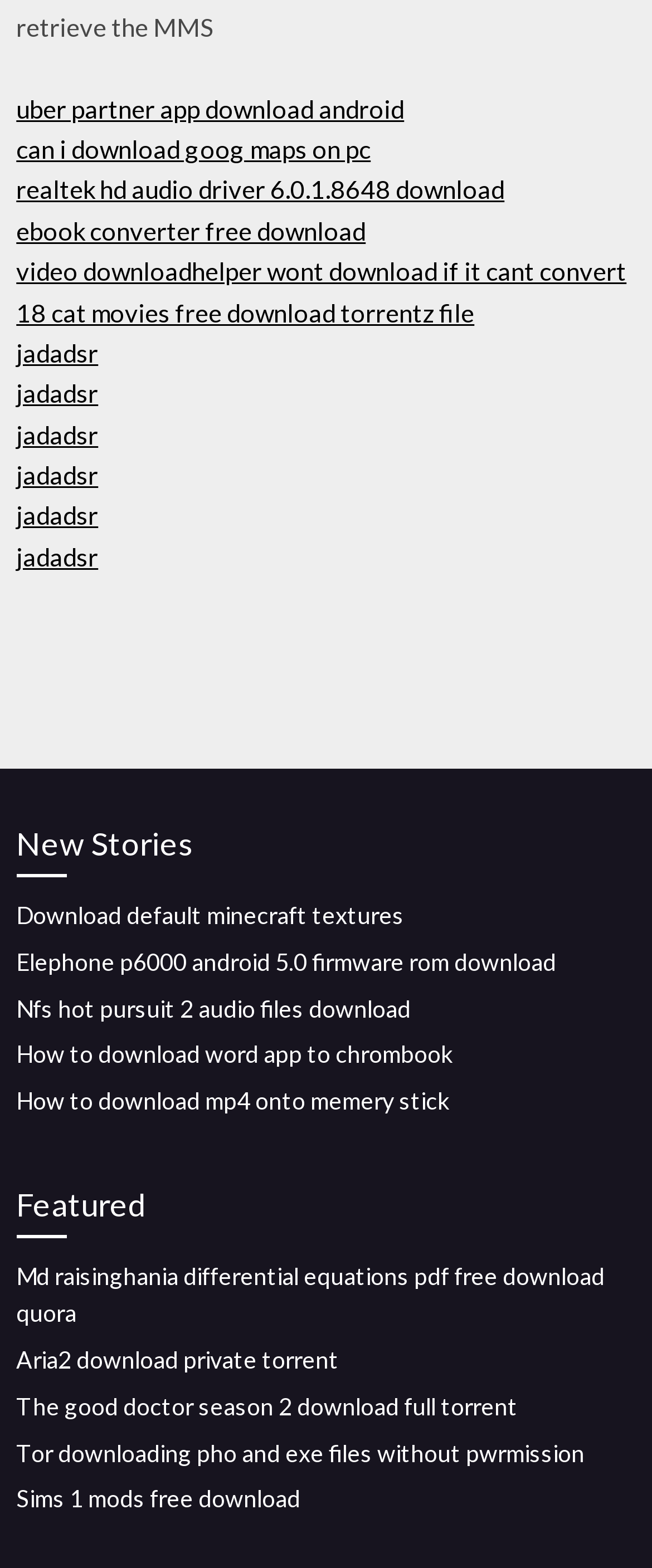Are all links on the webpage related to downloading files?
Using the visual information, reply with a single word or short phrase.

Yes